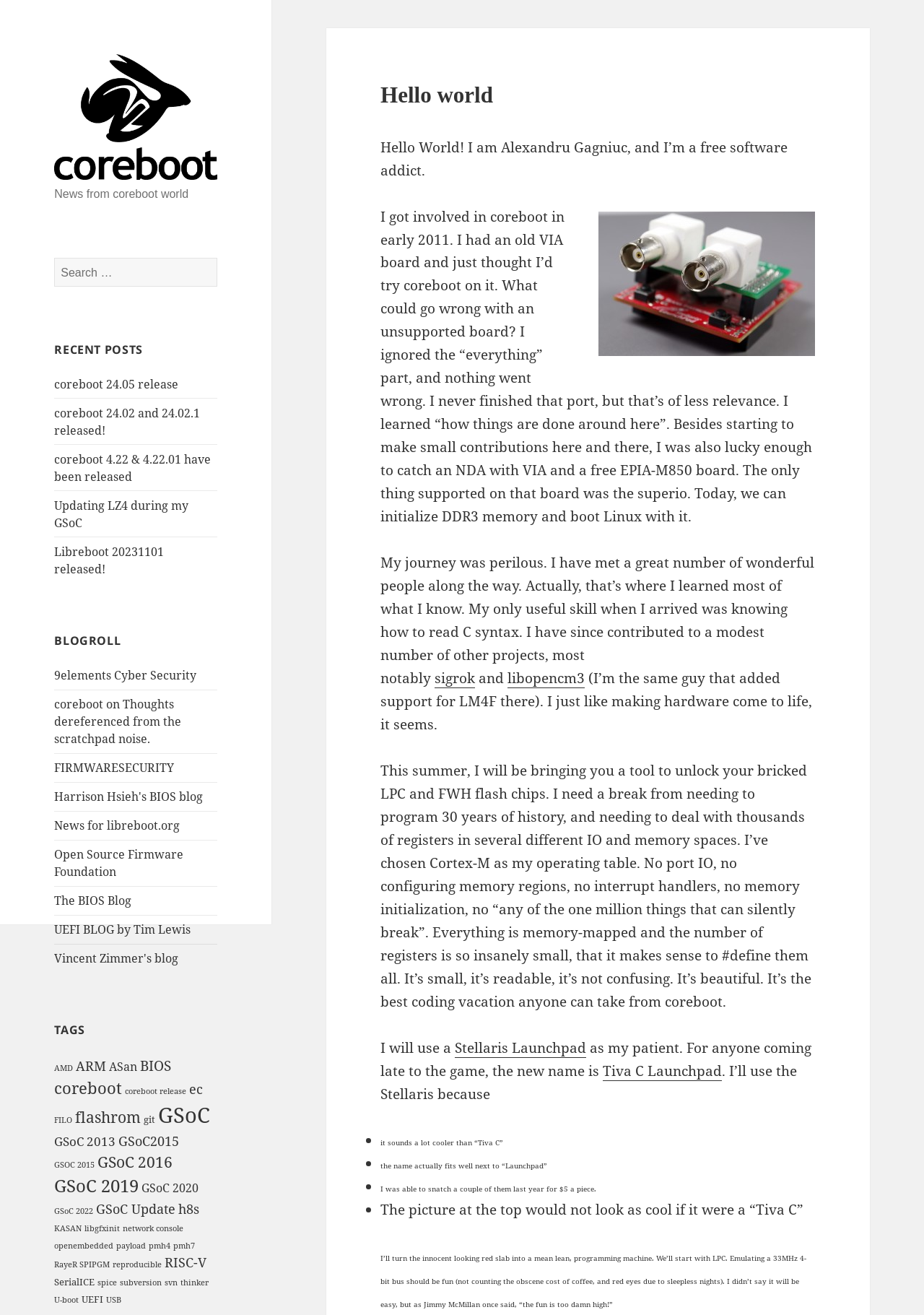Indicate the bounding box coordinates of the element that needs to be clicked to satisfy the following instruction: "Check out the Stellaris Launchpad". The coordinates should be four float numbers between 0 and 1, i.e., [left, top, right, bottom].

[0.492, 0.79, 0.634, 0.804]